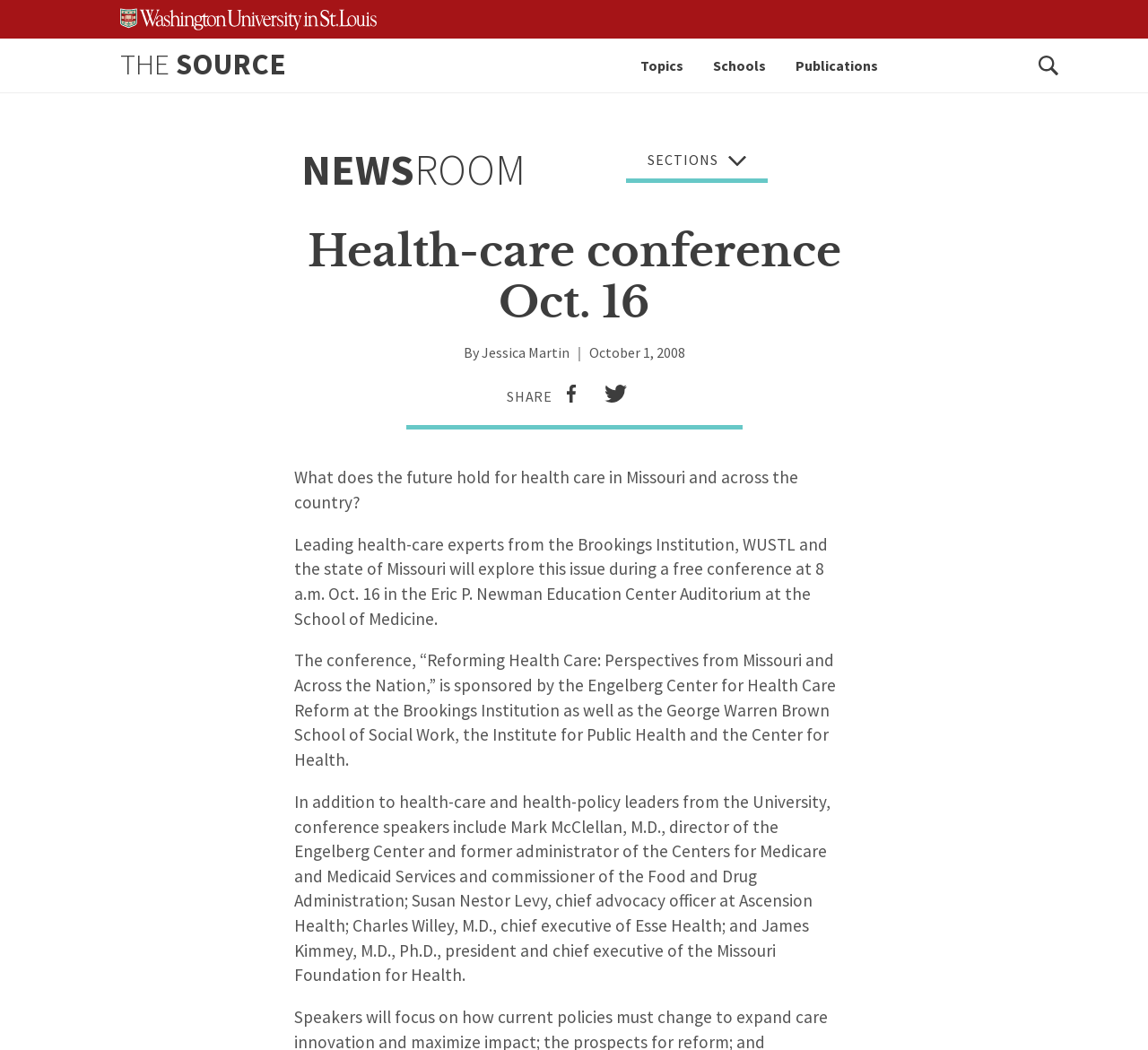Please identify the coordinates of the bounding box for the clickable region that will accomplish this instruction: "Search for something".

[0.894, 0.036, 0.933, 0.088]